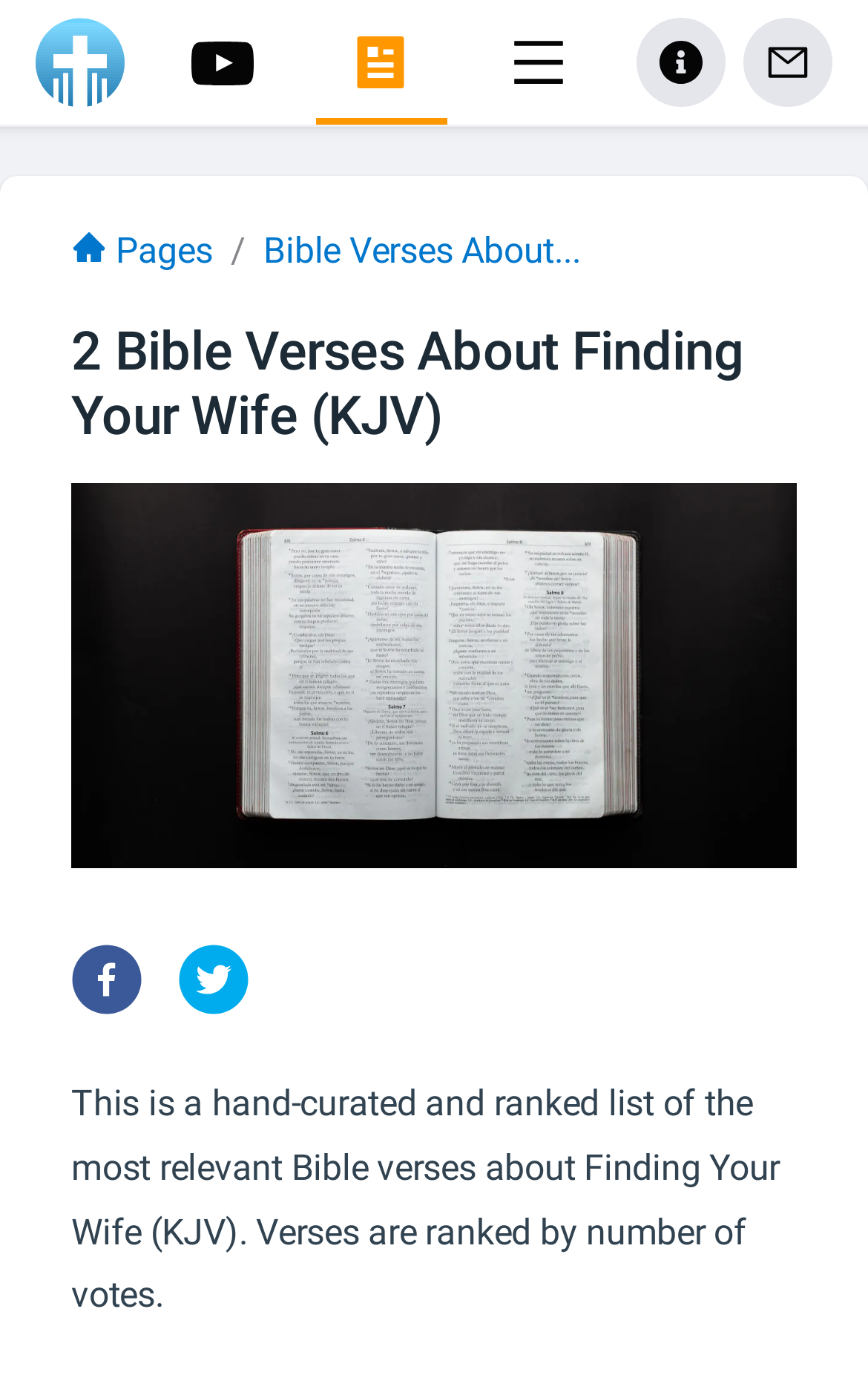Please find the bounding box for the following UI element description. Provide the coordinates in (top-left x, top-left y, bottom-right x, bottom-right y) format, with values between 0 and 1: Pages

[0.082, 0.158, 0.245, 0.203]